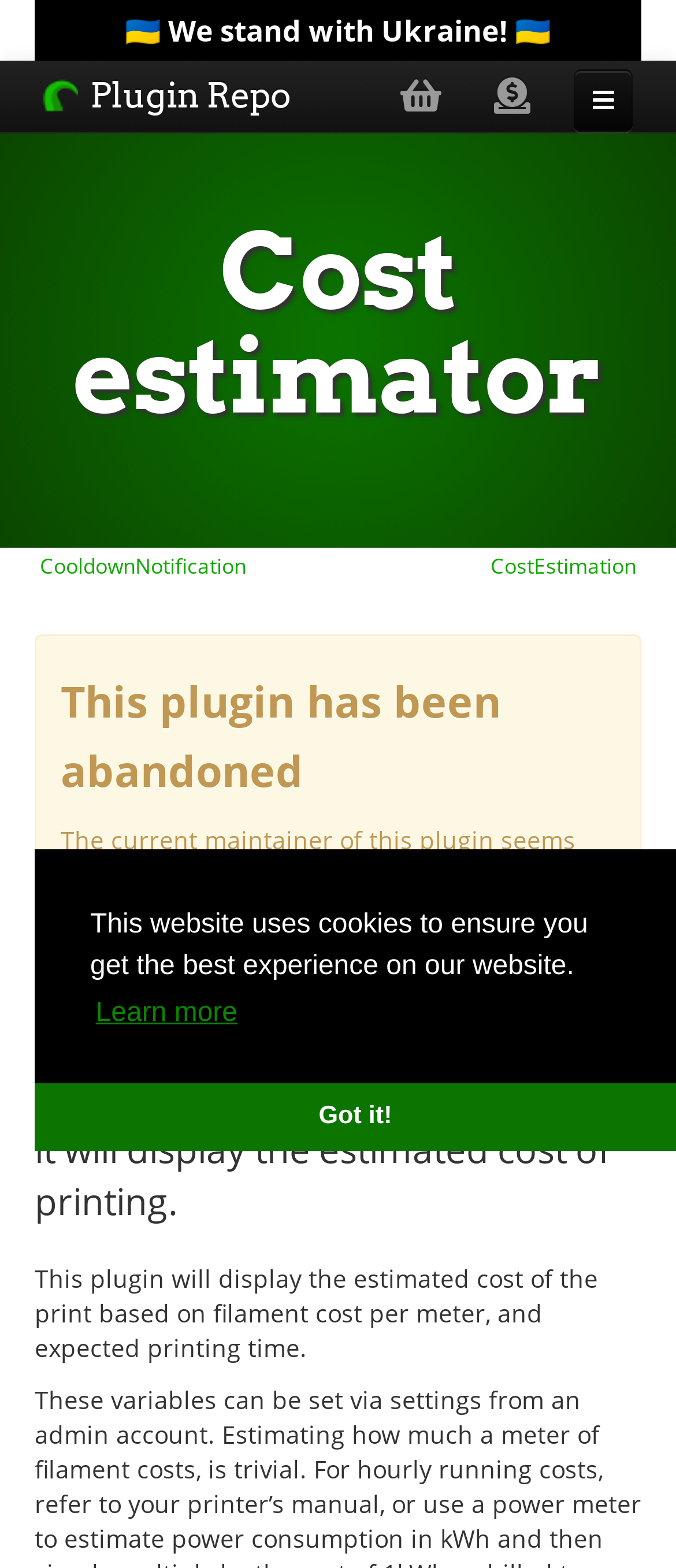Using the provided description Team Productsmeter, find the bounding box coordinates for the UI element. Provide the coordinates in (top-left x, top-left y, bottom-right x, bottom-right y) format, ensuring all values are between 0 and 1.

None